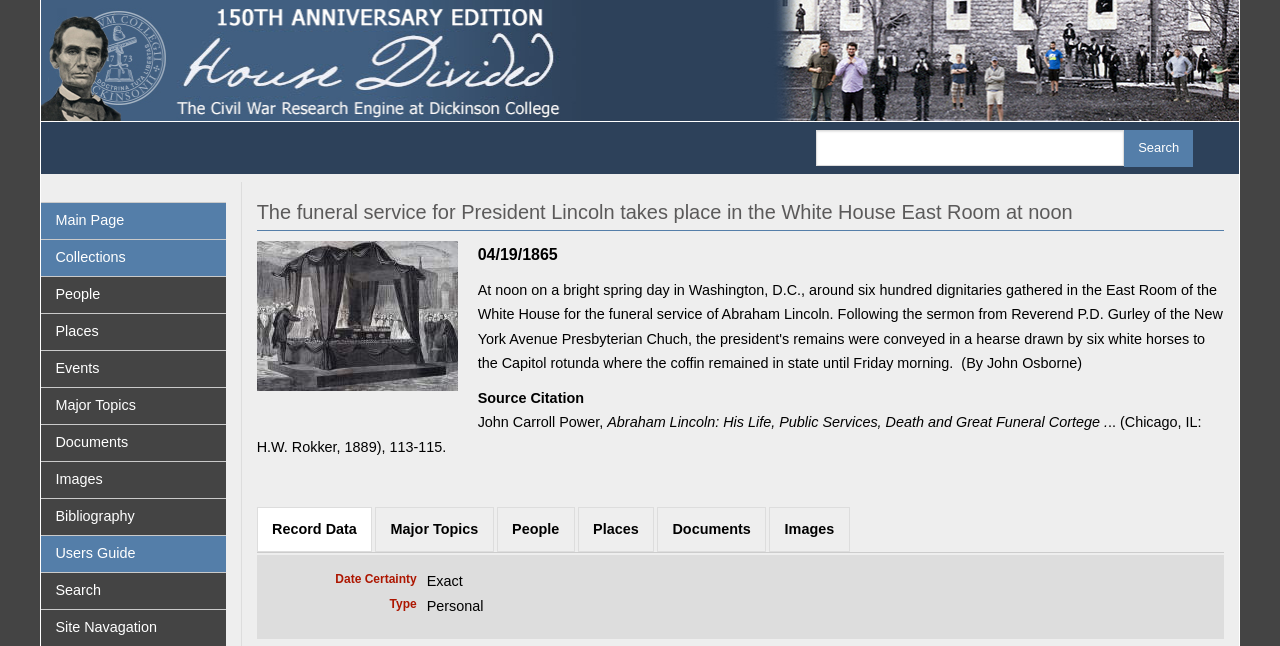Based on the description "value="Search"", find the bounding box of the specified UI element.

[0.878, 0.201, 0.932, 0.259]